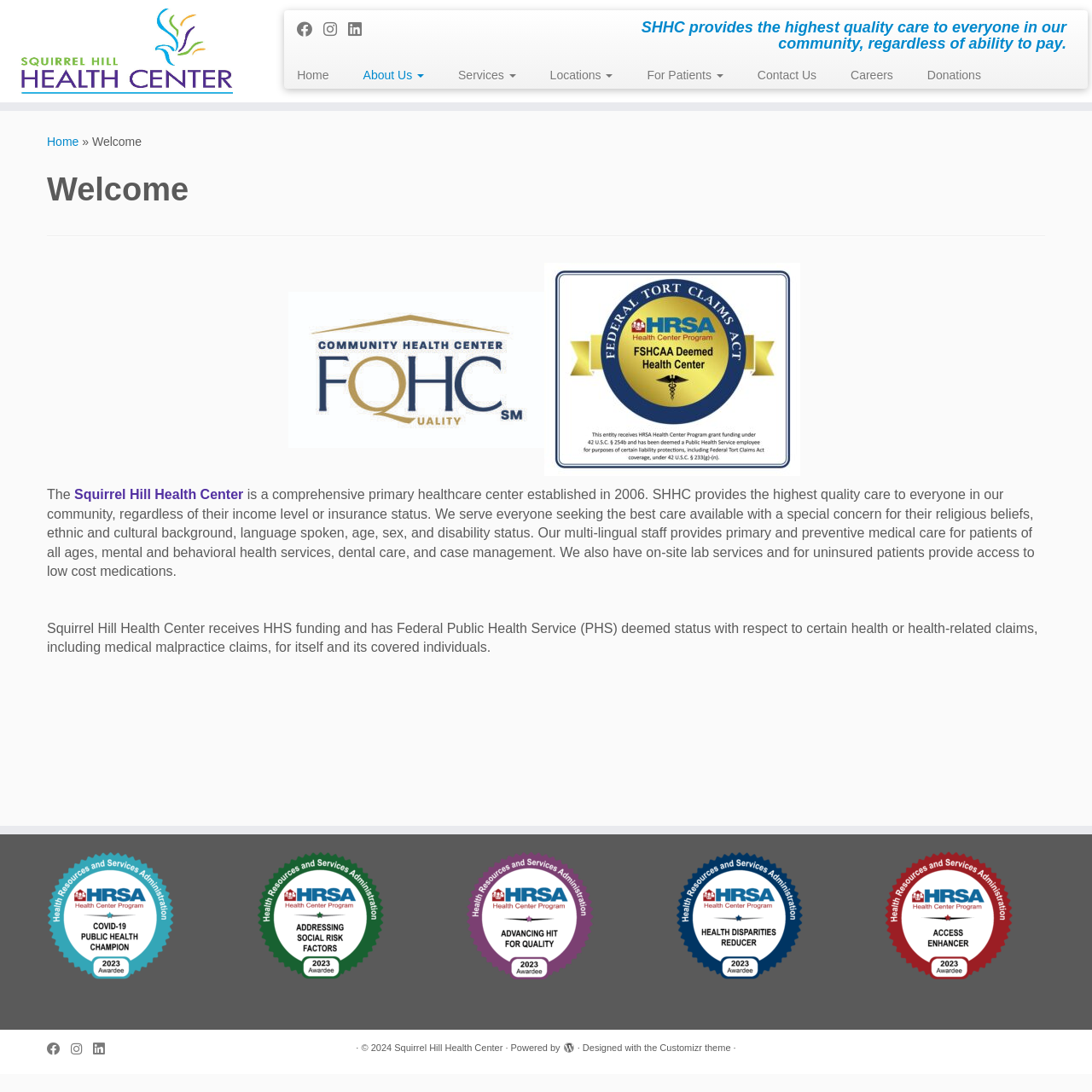Identify the bounding box coordinates of the section that should be clicked to achieve the task described: "Contact Us".

[0.678, 0.056, 0.763, 0.082]